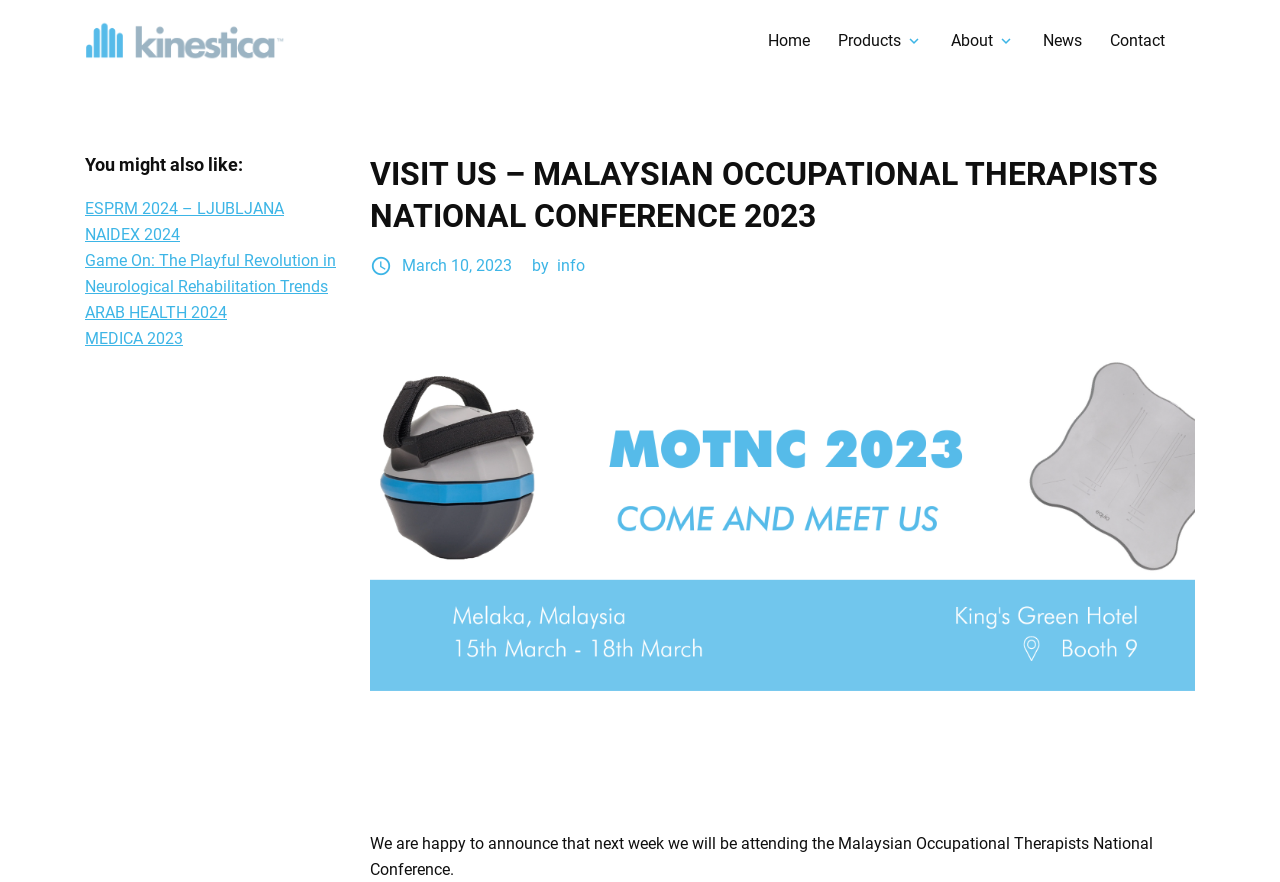Offer an in-depth caption of the entire webpage.

The webpage appears to be an event page for the Malaysian Occupational Therapists National Conference 2023, organized by Kinestica. At the top, there is a header section with a logo of Kinestica, accompanied by a navigation menu with links to Home, Products, About, News, and Contact.

Below the header, there is a section with a heading that matches the title of the event. This section includes the date of the event, March 10, 2023, and an "info" link. There is also an icon representing "access_time" next to the date.

On the left side of the page, there is a list of links to other events, including ESPRM 2024, NAIDEX 2024, Game On: The Playful Revolution in Neurological Rehabilitation Trends, ARAB HEALTH 2024, and MEDICA 2023. These links are labeled as "You might also like:".

At the bottom of the page, there is a paragraph of text that announces Kinestica's attendance at the Malaysian Occupational Therapists National Conference.